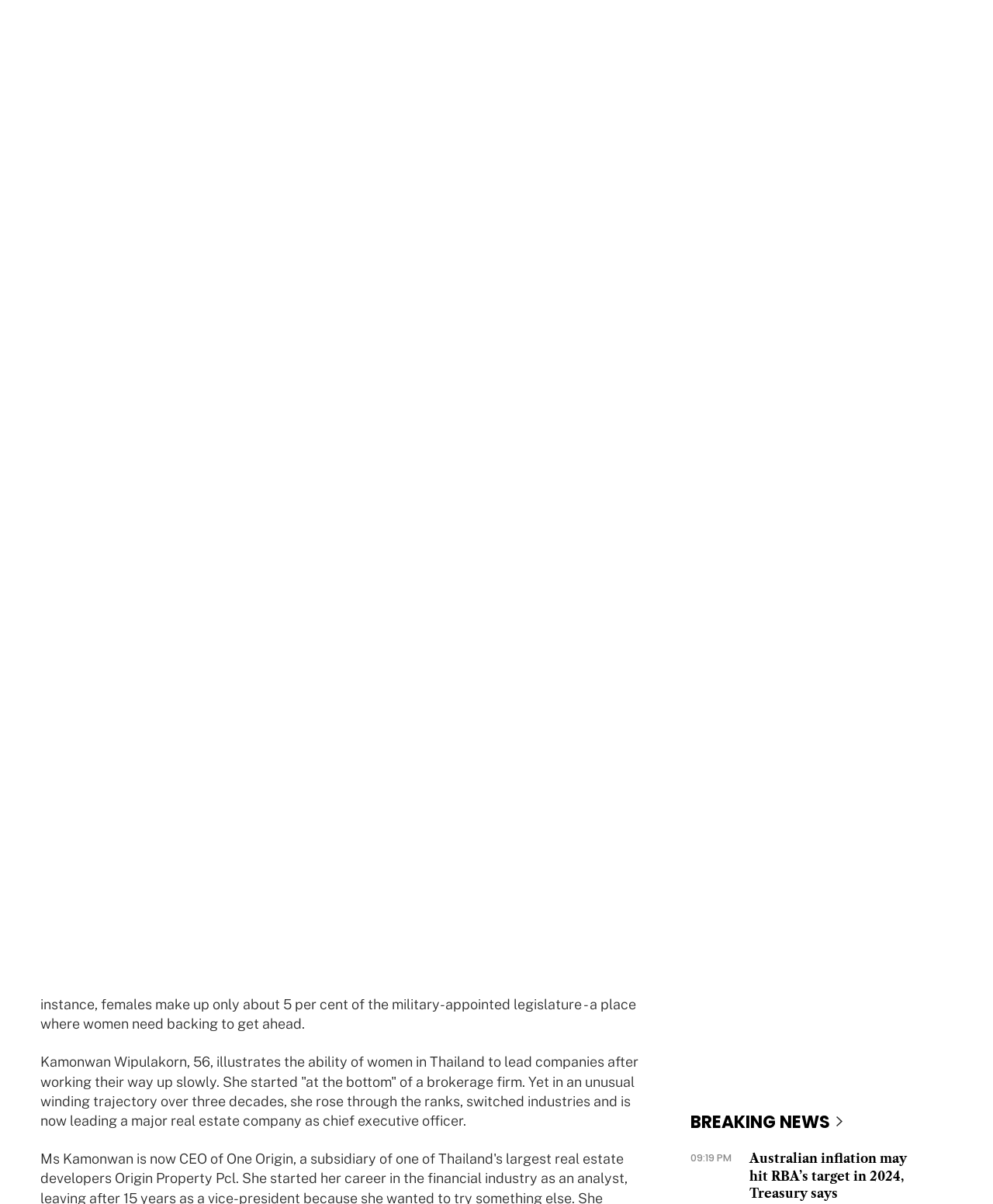Can you find the bounding box coordinates of the area I should click to execute the following instruction: "Click on the 'LOG IN' button"?

[0.884, 0.067, 0.944, 0.083]